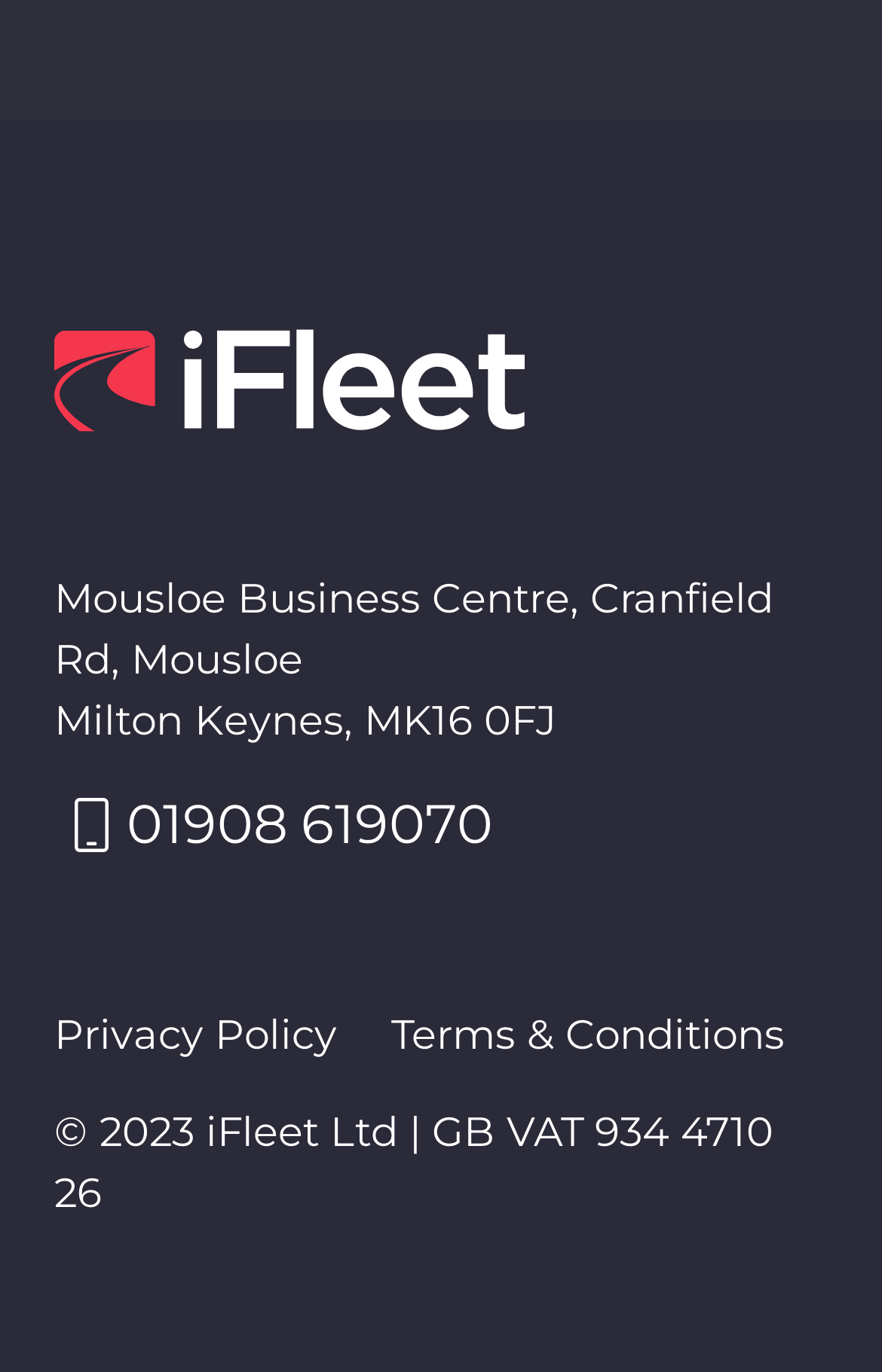Find the bounding box coordinates for the UI element that matches this description: "01908 619070".

[0.062, 0.576, 0.559, 0.624]